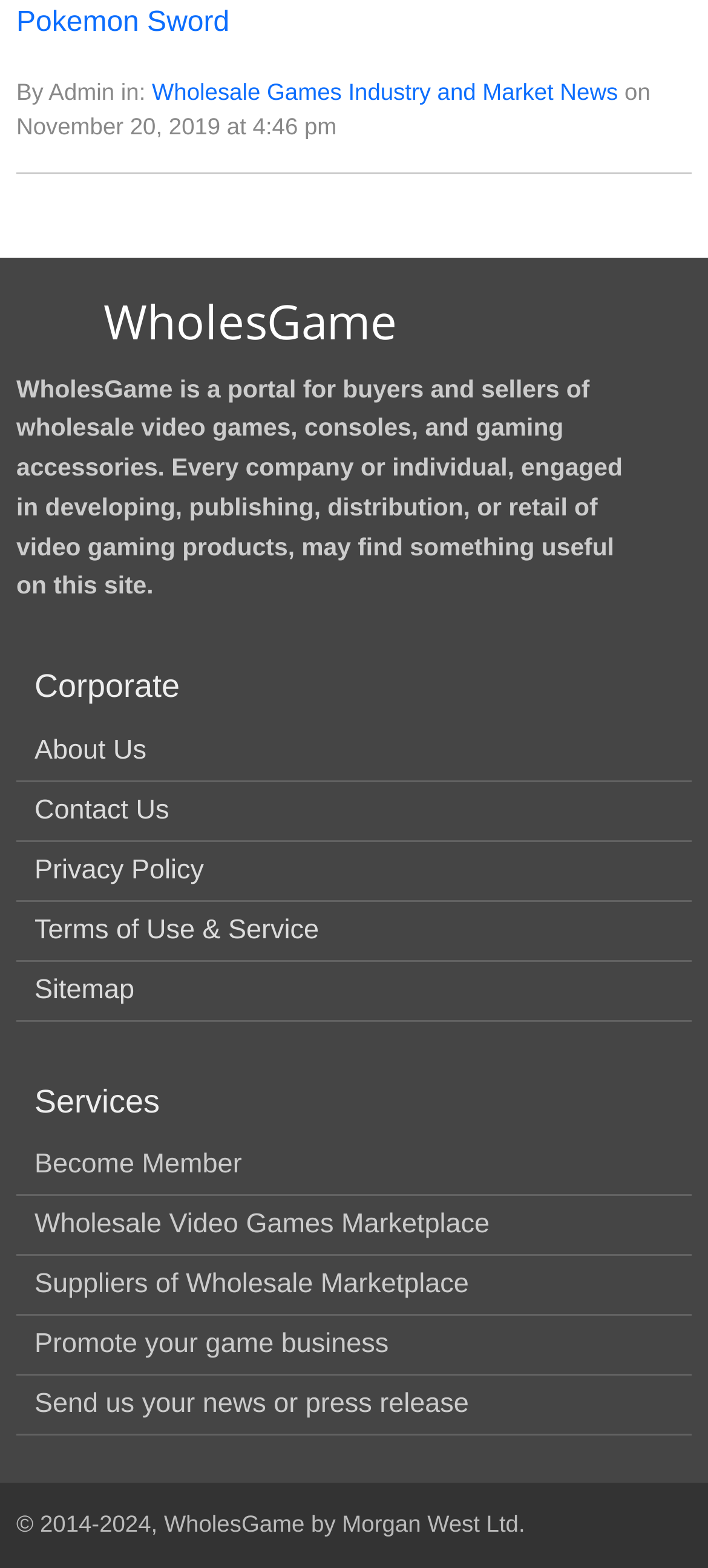Determine the bounding box for the HTML element described here: "Sitemap". The coordinates should be given as [left, top, right, bottom] with each number being a float between 0 and 1.

[0.049, 0.621, 0.19, 0.641]